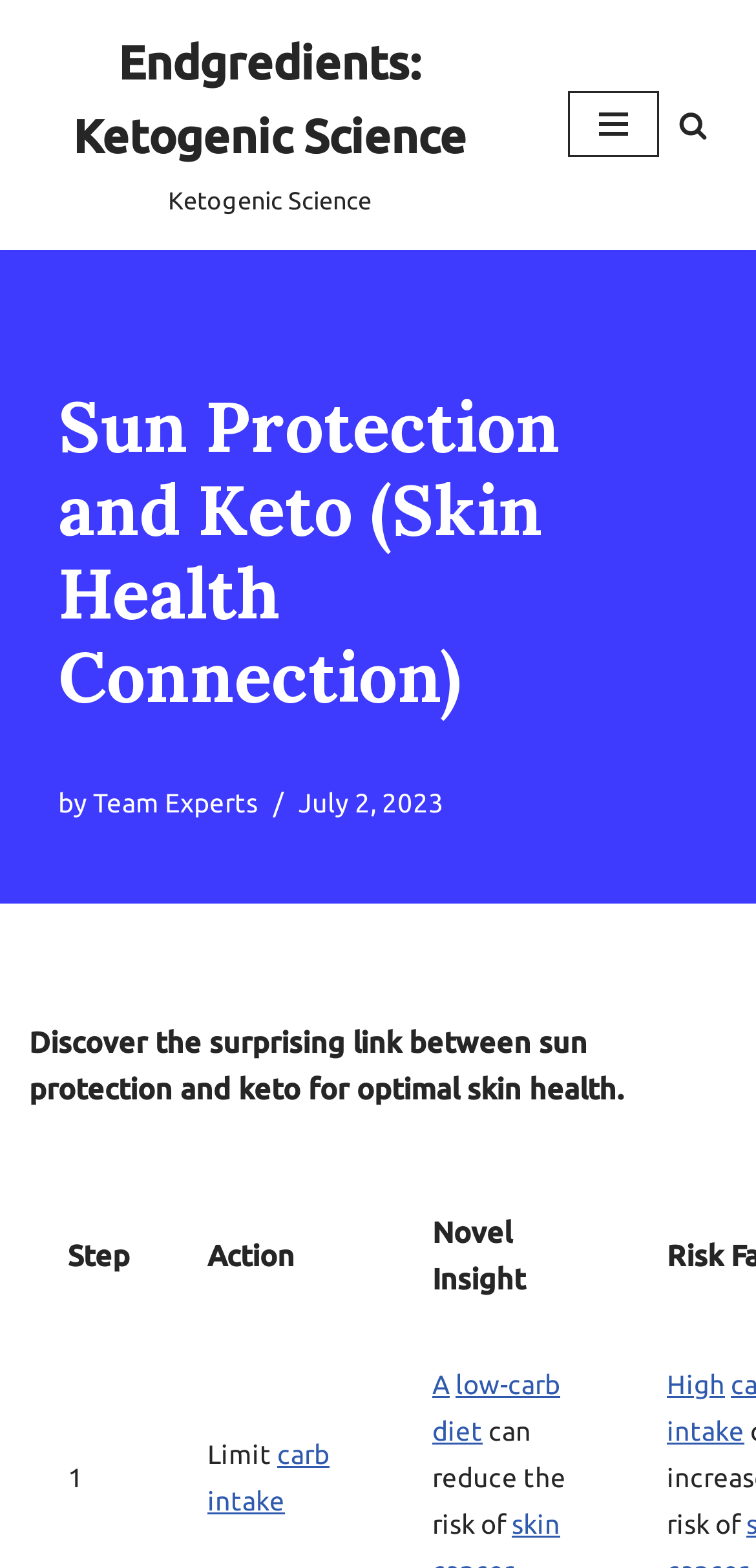Give a concise answer of one word or phrase to the question: 
What is the date of the article?

July 2, 2023